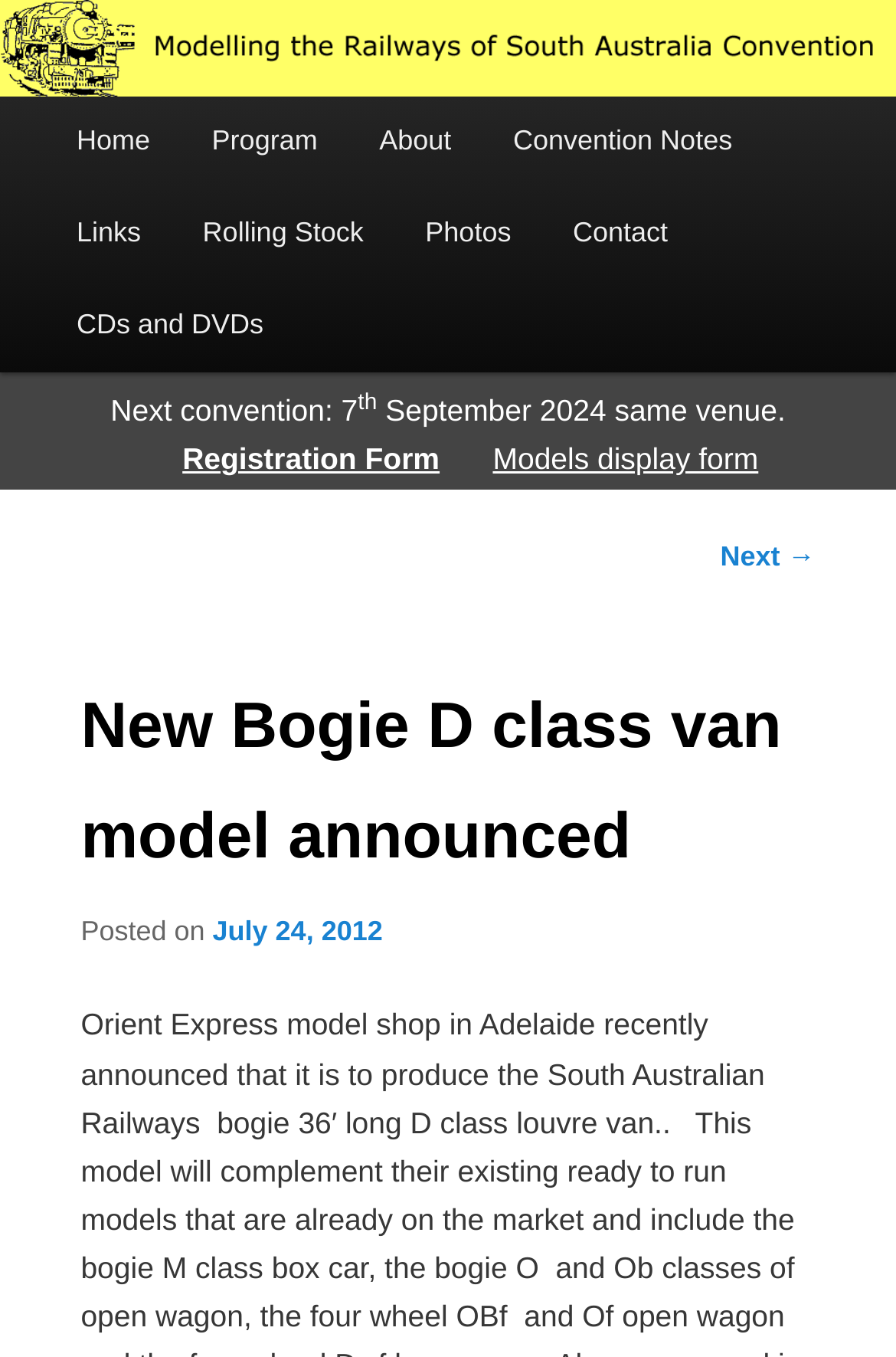What is the title of the post?
Answer the question with as much detail as you can, using the image as a reference.

I found the answer by looking at the heading 'New Bogie D class van model announced' which is likely to be the title of the post.